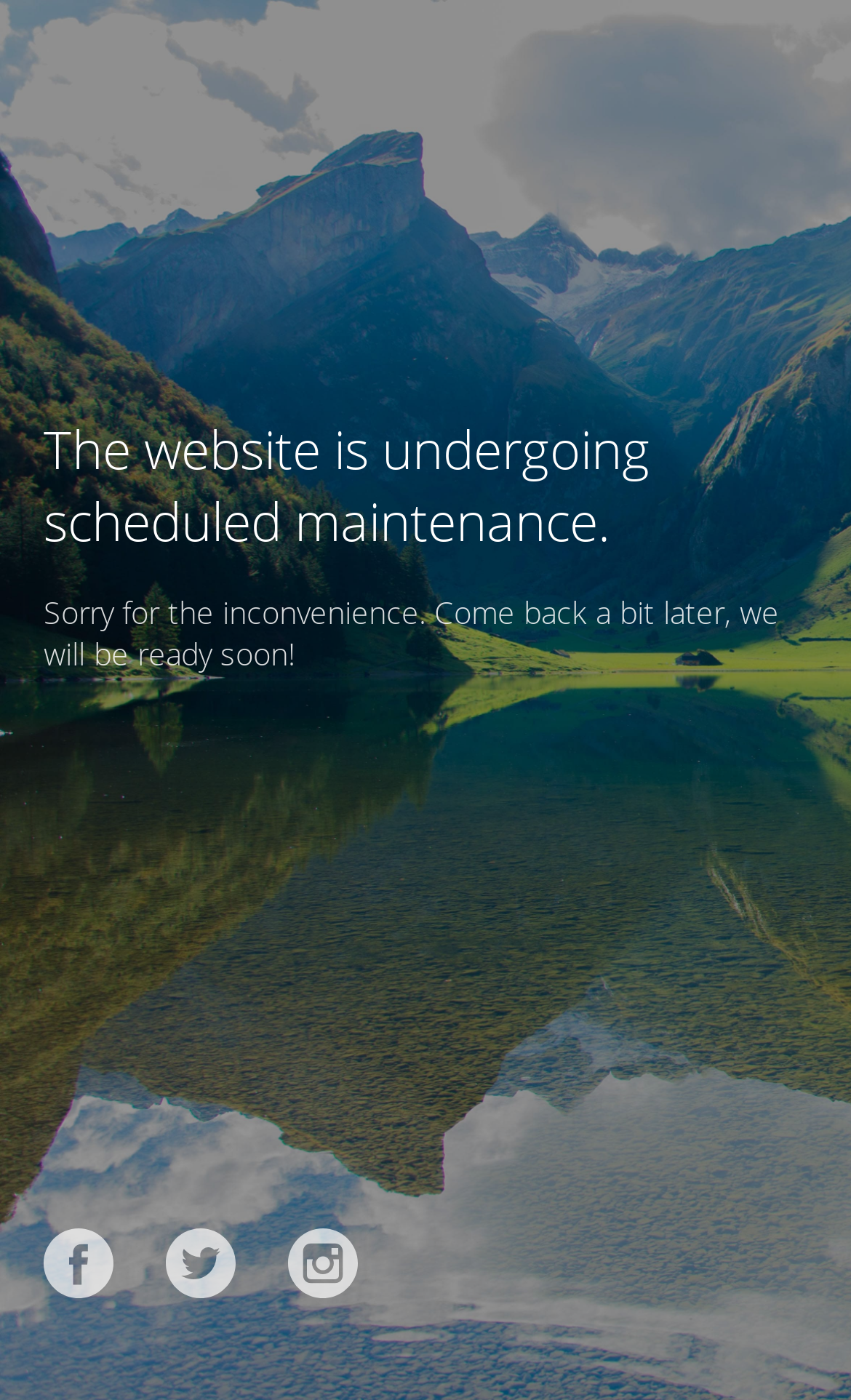How many social media links are available?
Answer the question with detailed information derived from the image.

There are three social media links available on the webpage, which are Facebook, Twitter, and Instagram, each represented by an image and a link.